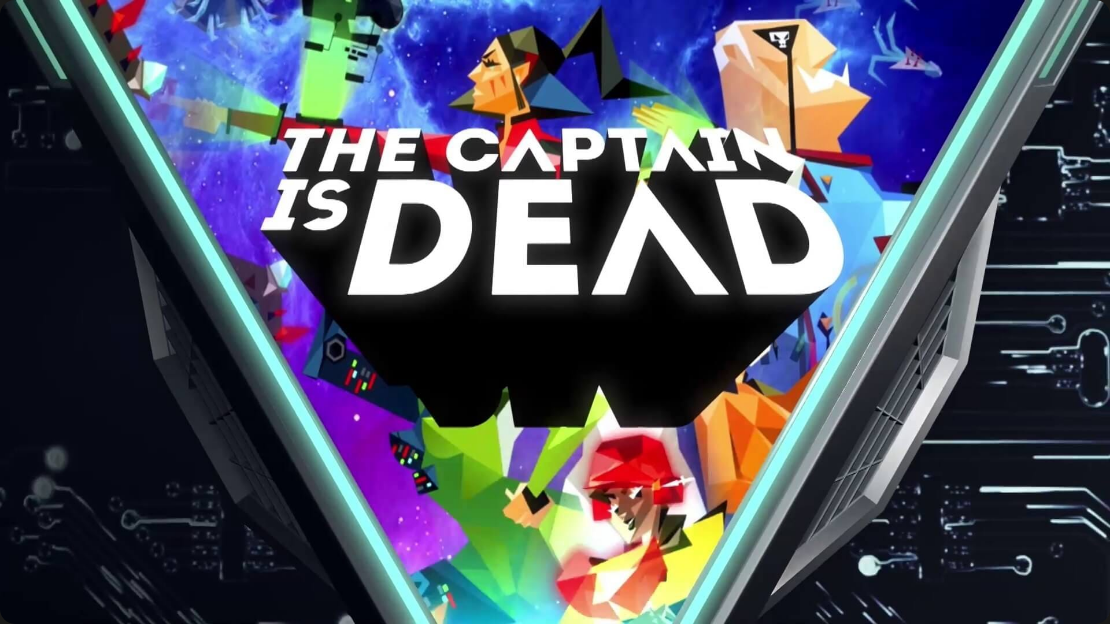List and describe all the prominent features within the image.

The image showcases the vibrant and dynamic artwork for the digital board game "The Captain is Dead." Centered in the composition is the bold title, "THE CAPTAIN IS DEAD," rendered in eye-catching typography. Surrounding the title is an array of colorful, geometric characters and elements that evoke a sense of adventure and urgency, reflecting the game's theme of survival in an alien-infested spaceship. The background features a starry sky, enhancing the sci-fi atmosphere that sets the stage for engaging gameplay. This visual encapsulates the essence of the game, inviting players to immerse themselves in a unique sci-fi experience.